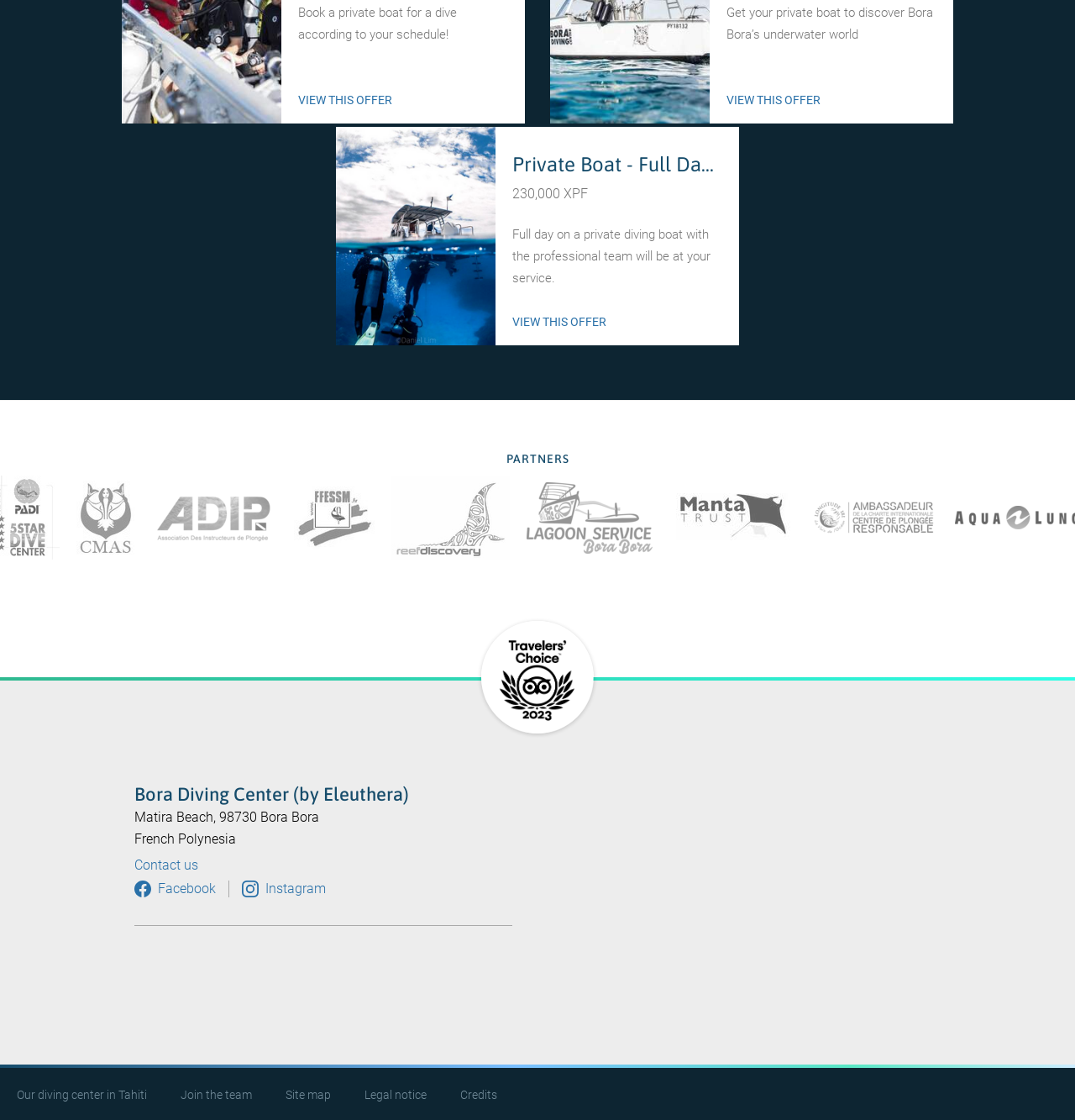What is the name of the diving center? Based on the screenshot, please respond with a single word or phrase.

Bora Diving Center